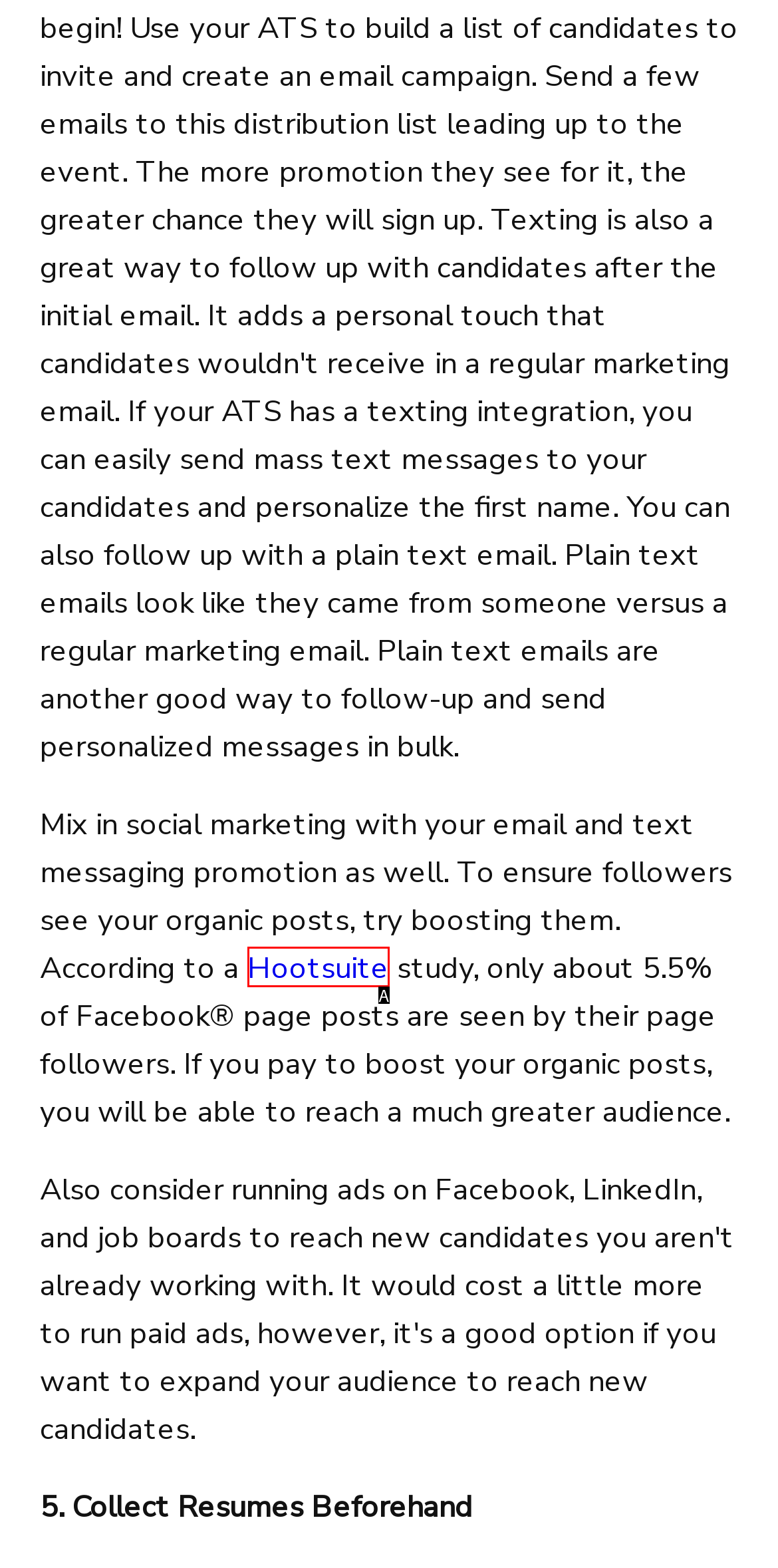From the choices provided, which HTML element best fits the description: Hootsuite? Answer with the appropriate letter.

A